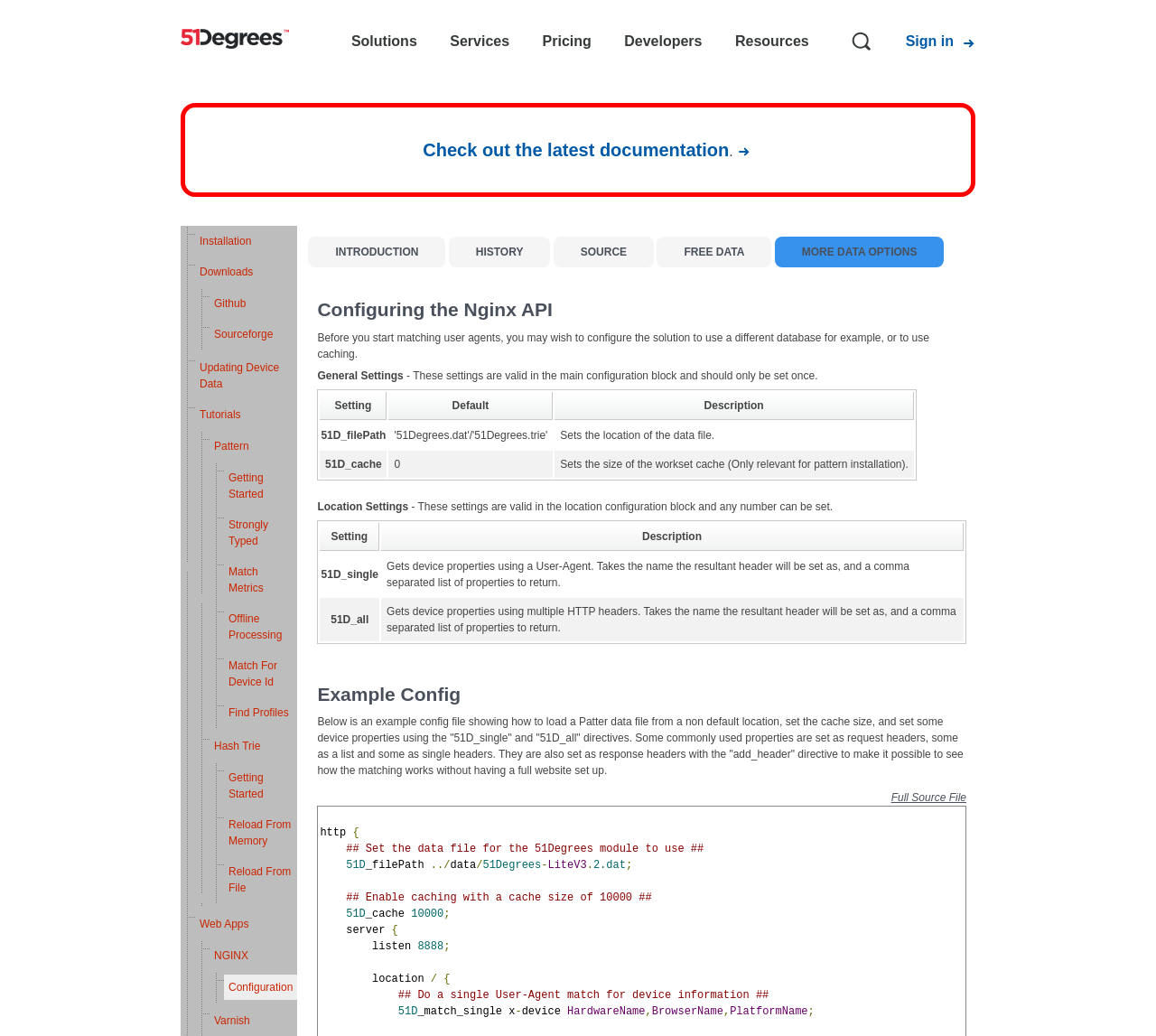Locate the bounding box coordinates of the clickable region necessary to complete the following instruction: "Click the '51Degrees logo' link". Provide the coordinates in the format of four float numbers between 0 and 1, i.e., [left, top, right, bottom].

[0.156, 0.028, 0.25, 0.051]